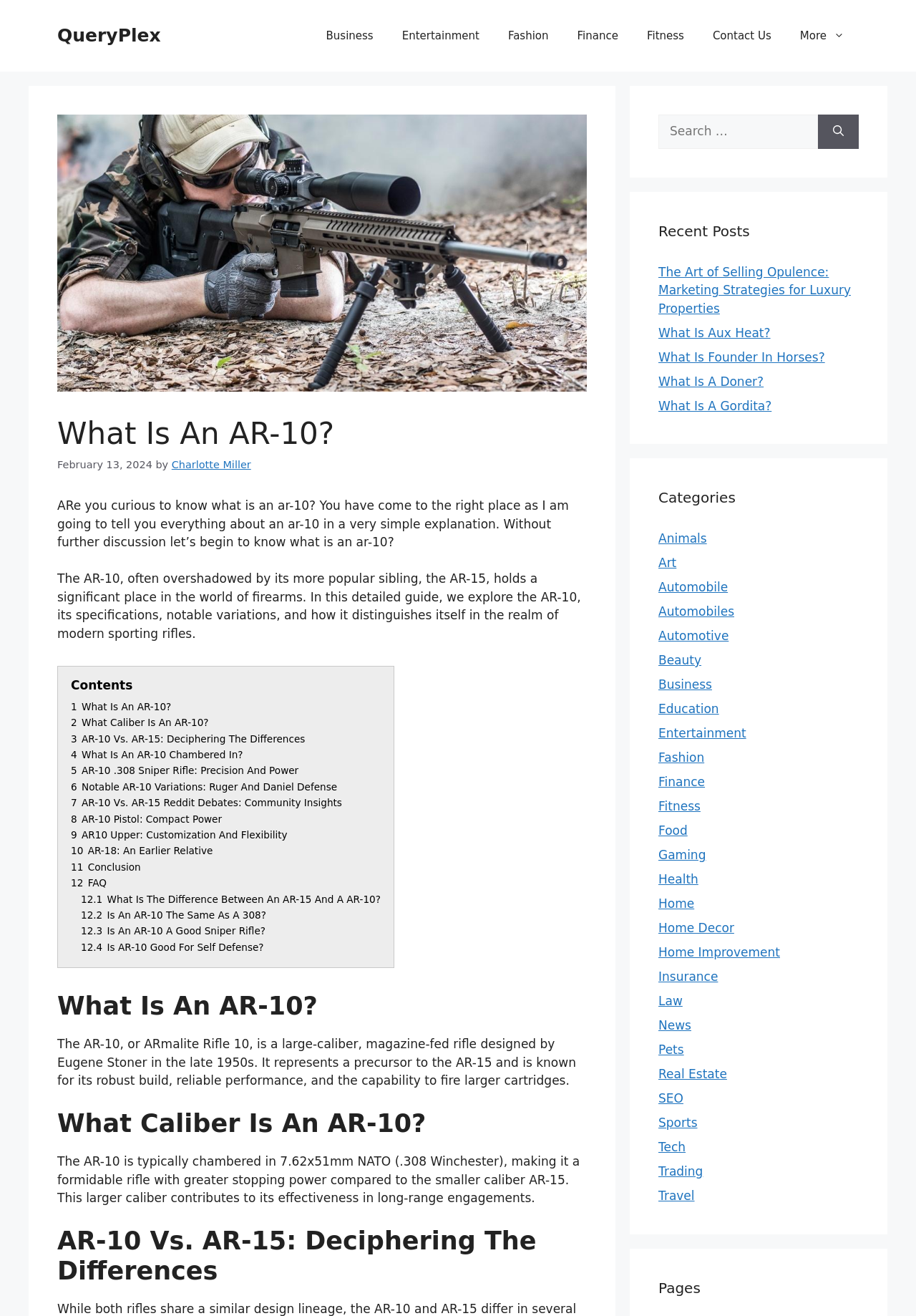Who is the author of the article?
Provide an in-depth and detailed explanation in response to the question.

The webpage mentions 'by Charlotte Miller' below the heading 'What Is An AR-10?', indicating that Charlotte Miller is the author of the article.